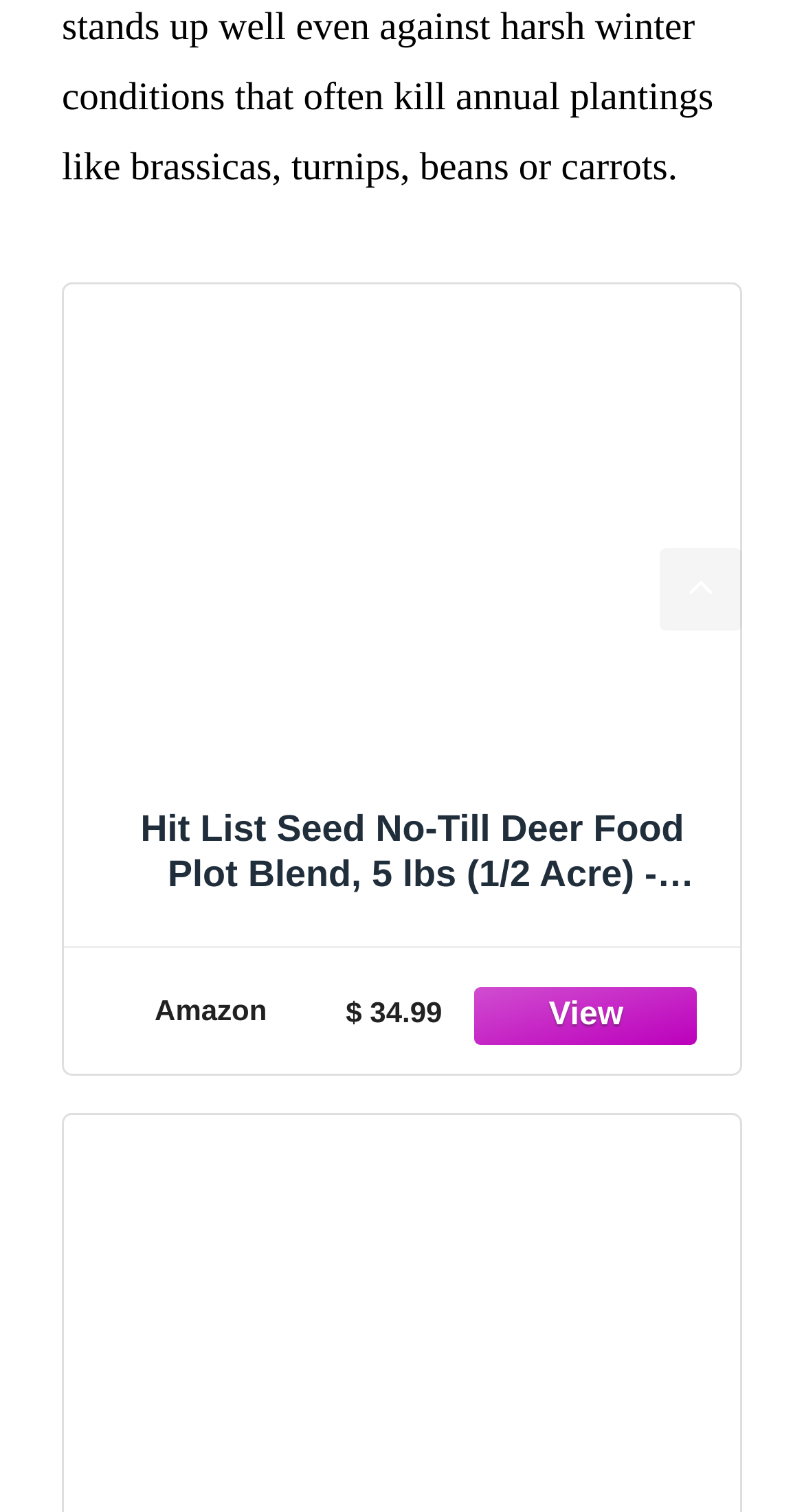What is the platform where the deer food plot blend is sold?
Deliver a detailed and extensive answer to the question.

I found the platform where the deer food plot blend is sold by looking at the link element with the bounding box coordinates [0.118, 0.64, 0.882, 0.697], which has the text 'Amazon'.